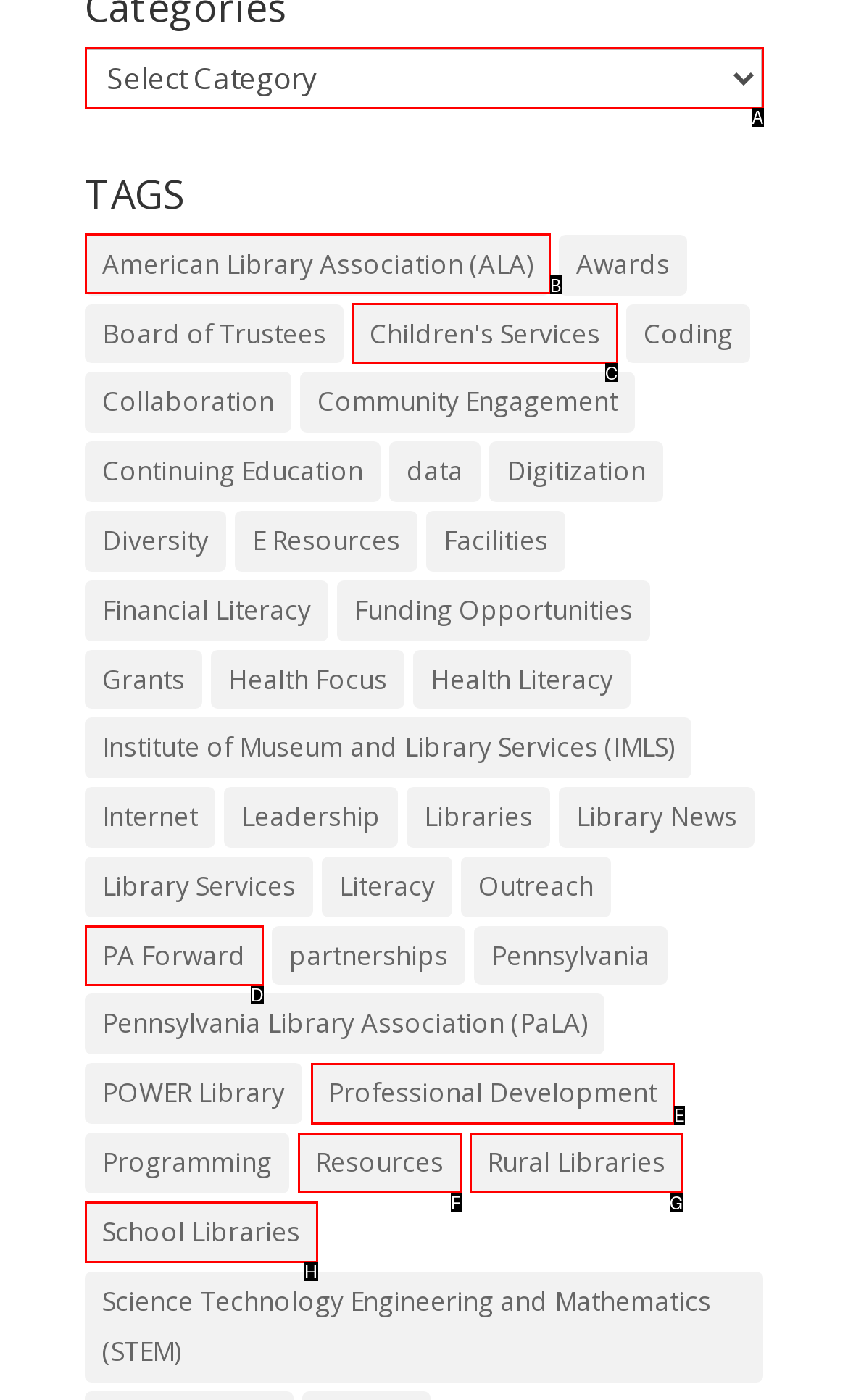Tell me which element should be clicked to achieve the following objective: View American Library Association (ALA) items
Reply with the letter of the correct option from the displayed choices.

B